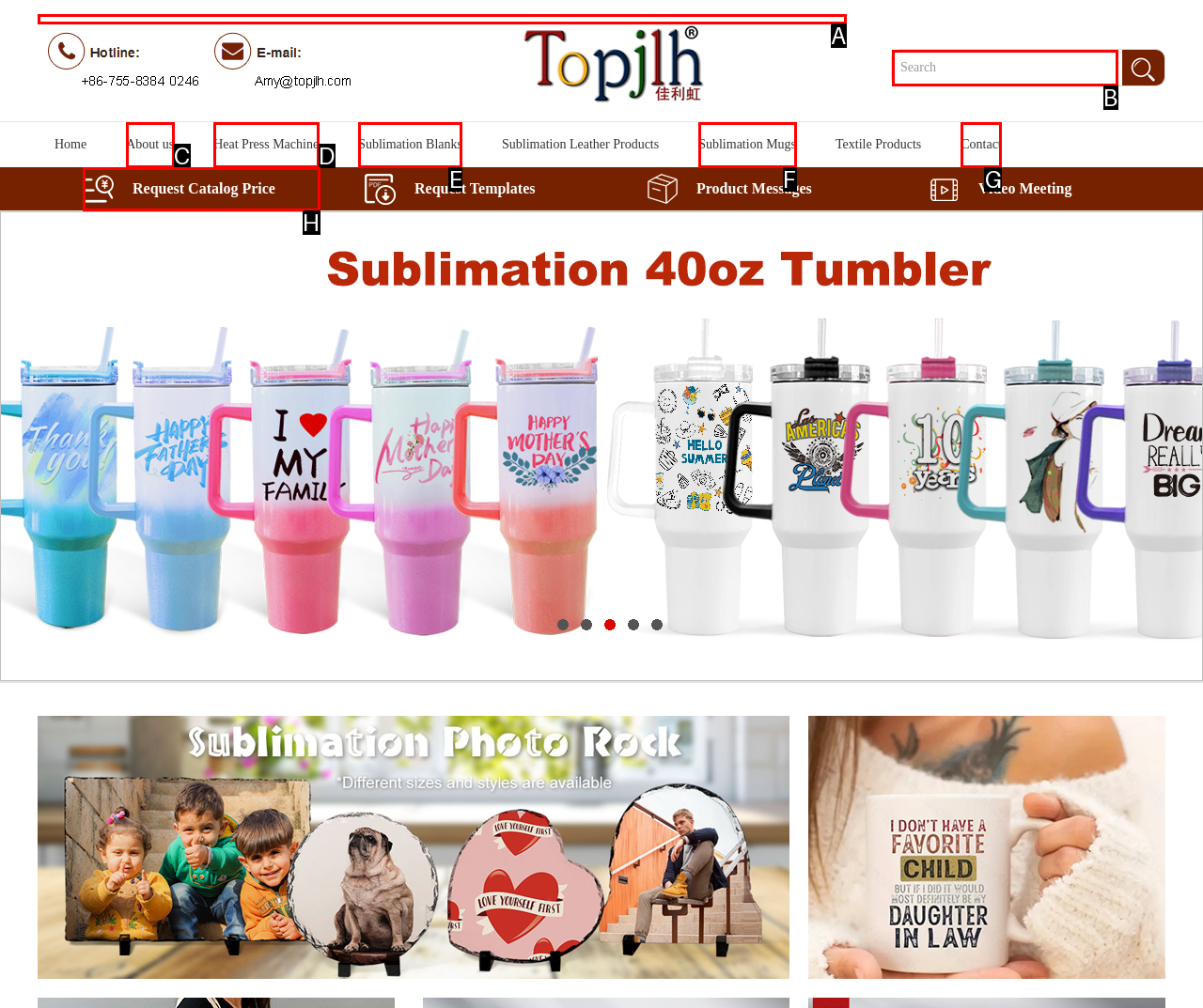For the given instruction: Request Catalog Price, determine which boxed UI element should be clicked. Answer with the letter of the corresponding option directly.

H